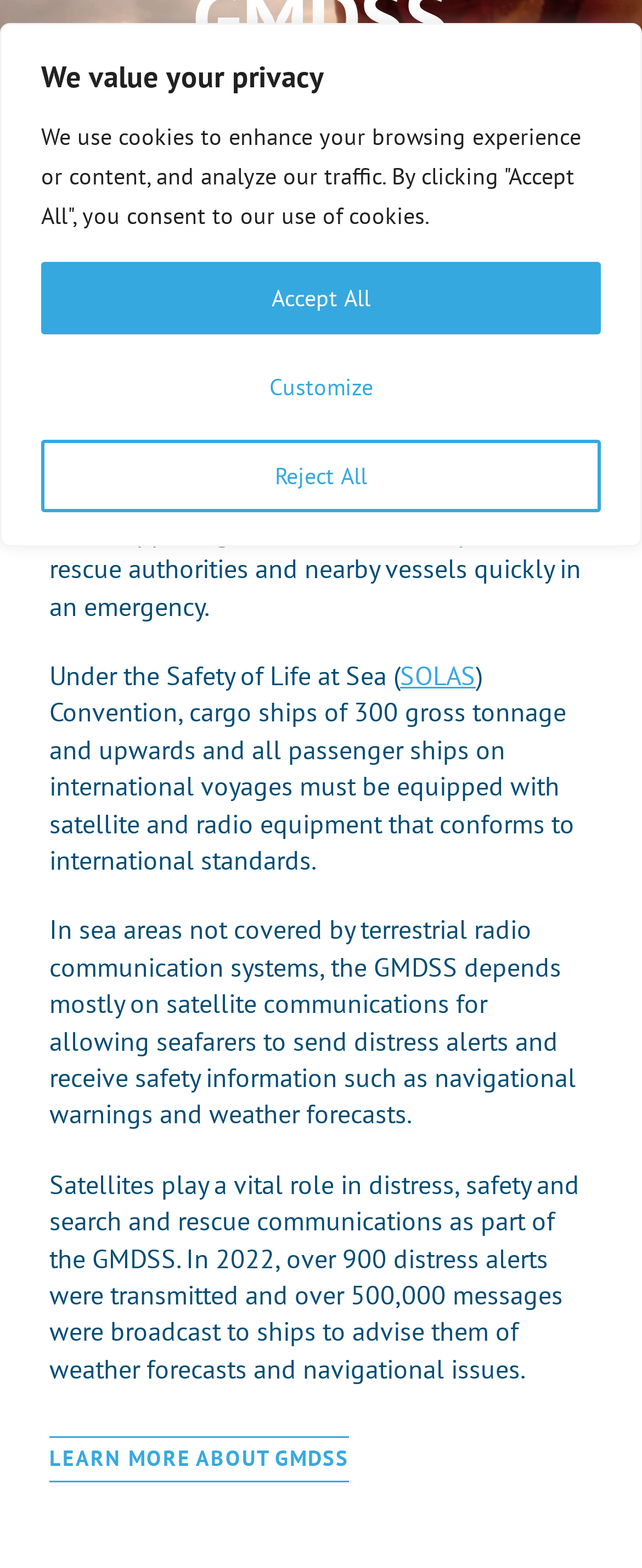Using the description "Reject All", locate and provide the bounding box of the UI element.

[0.064, 0.28, 0.936, 0.327]